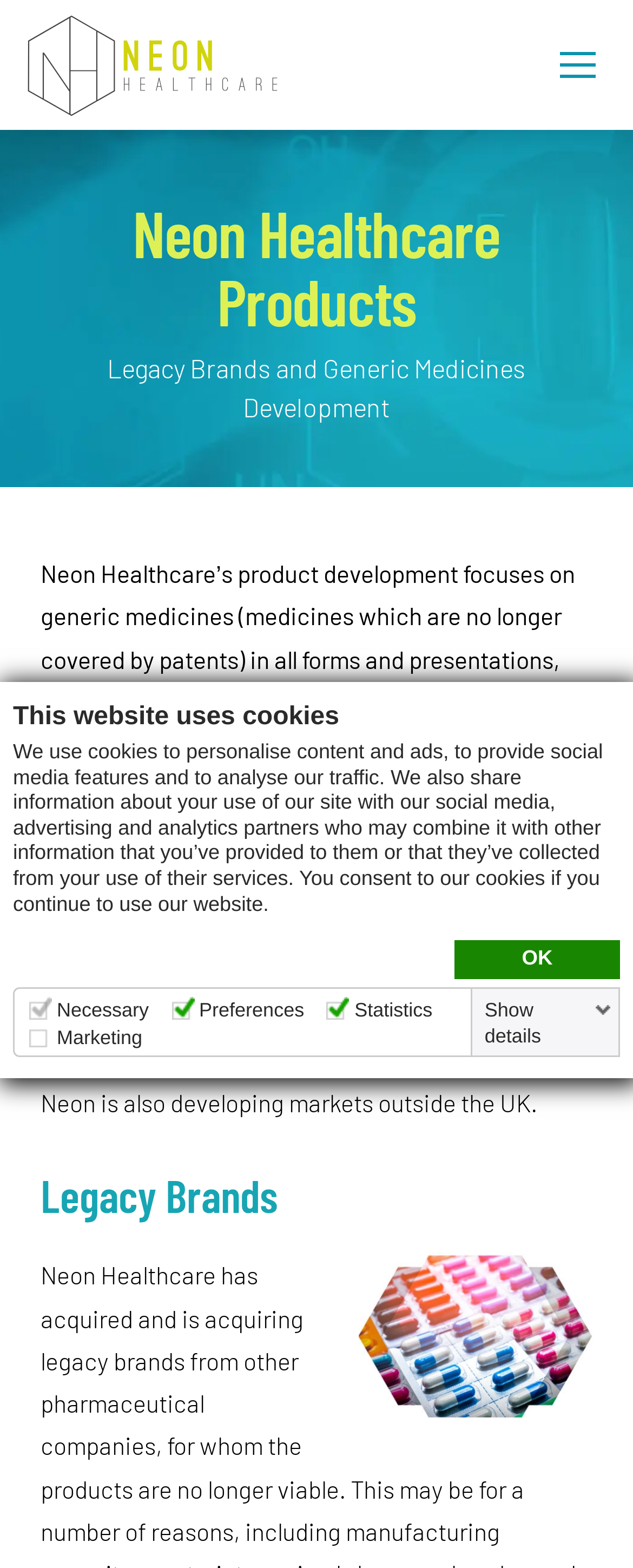Please answer the following question using a single word or phrase: What is the format of the products developed by Neon Healthcare?

Various forms